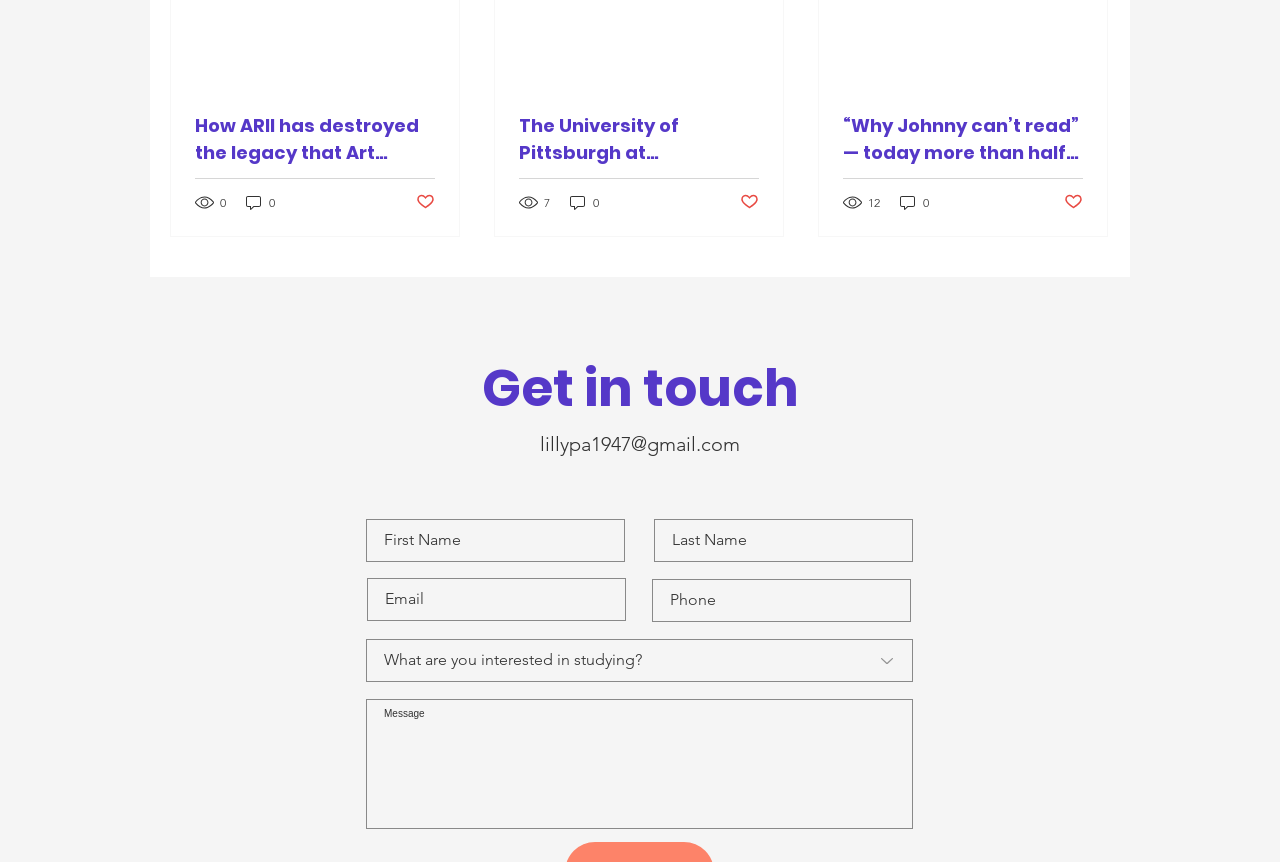Please determine the bounding box coordinates of the clickable area required to carry out the following instruction: "Click the button to like a post". The coordinates must be four float numbers between 0 and 1, represented as [left, top, right, bottom].

[0.325, 0.223, 0.34, 0.248]